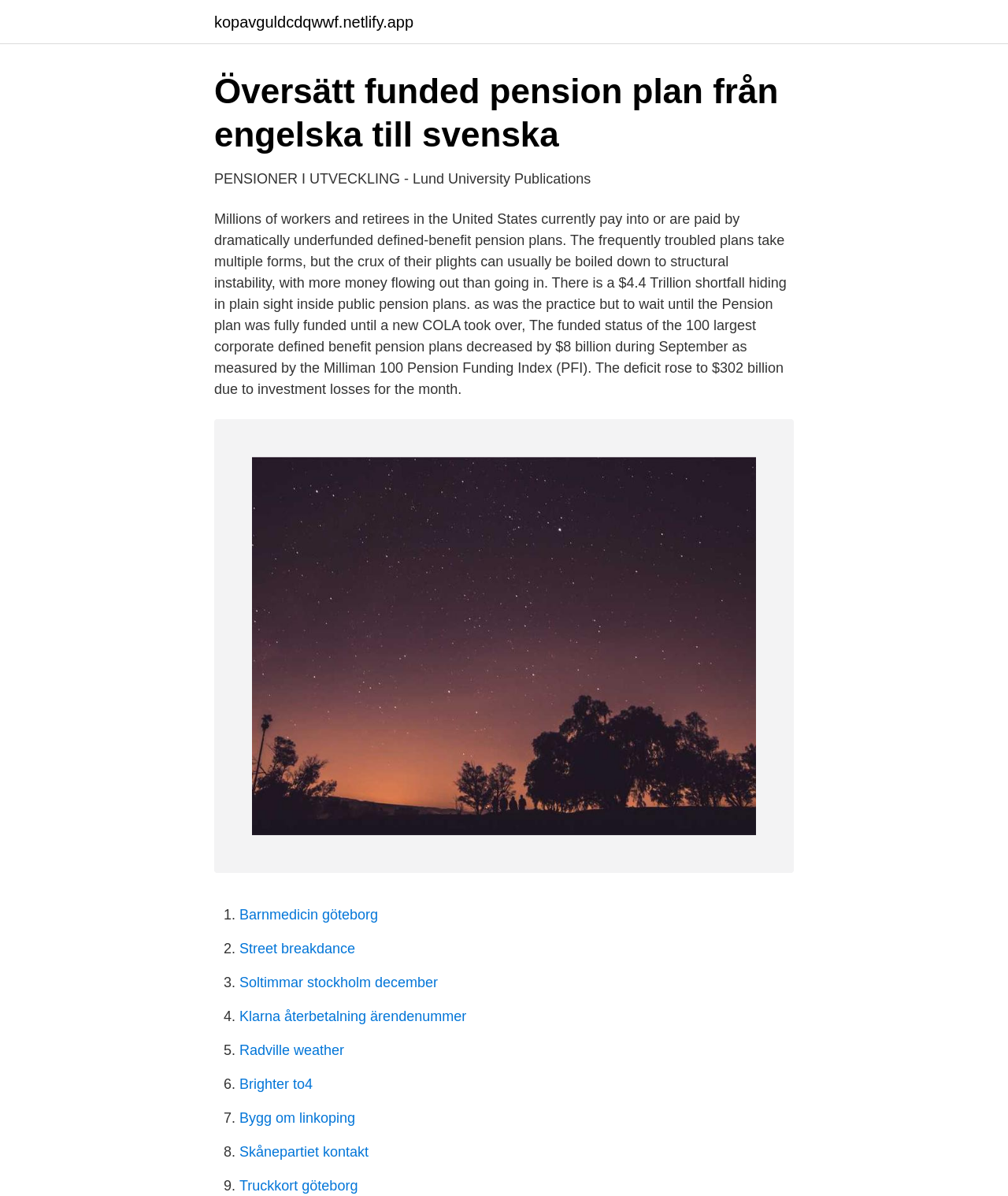Identify the bounding box coordinates of the element that should be clicked to fulfill this task: "visit the website kopavguldcdqwwf.net". The coordinates should be provided as four float numbers between 0 and 1, i.e., [left, top, right, bottom].

[0.212, 0.012, 0.41, 0.025]